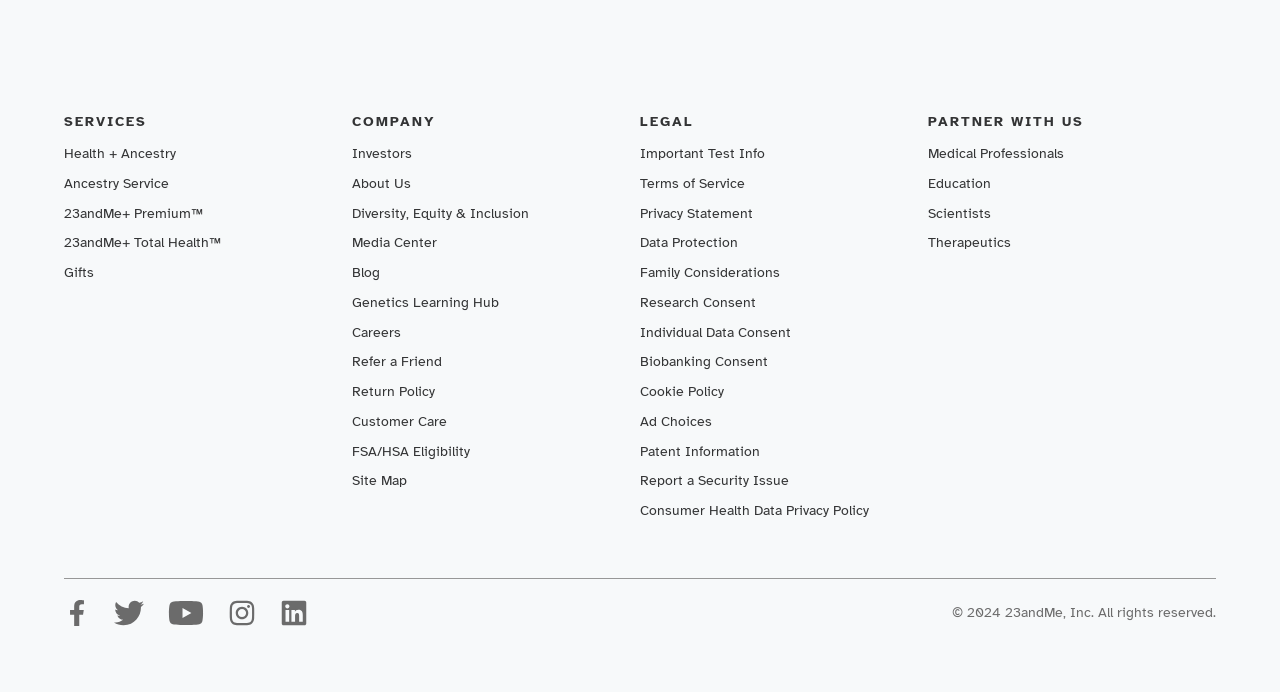Please look at the image and answer the question with a detailed explanation: How many social media links are available?

The social media links are located at the bottom of the webpage, and they are Facebook, Twitter, YouTube, Instagram, and LinkedIn, which makes a total of 5 links.